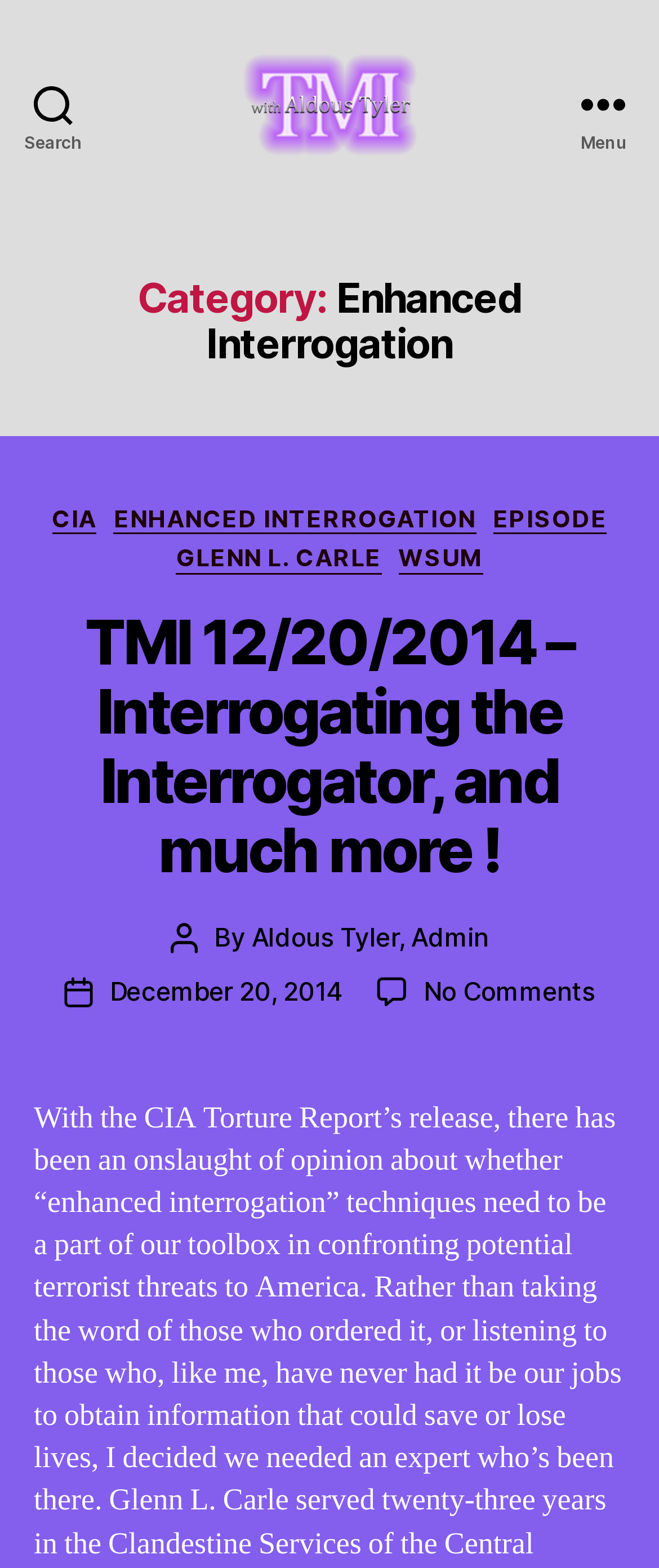Identify the bounding box coordinates of the clickable region necessary to fulfill the following instruction: "Open the menu". The bounding box coordinates should be four float numbers between 0 and 1, i.e., [left, top, right, bottom].

[0.831, 0.0, 1.0, 0.133]